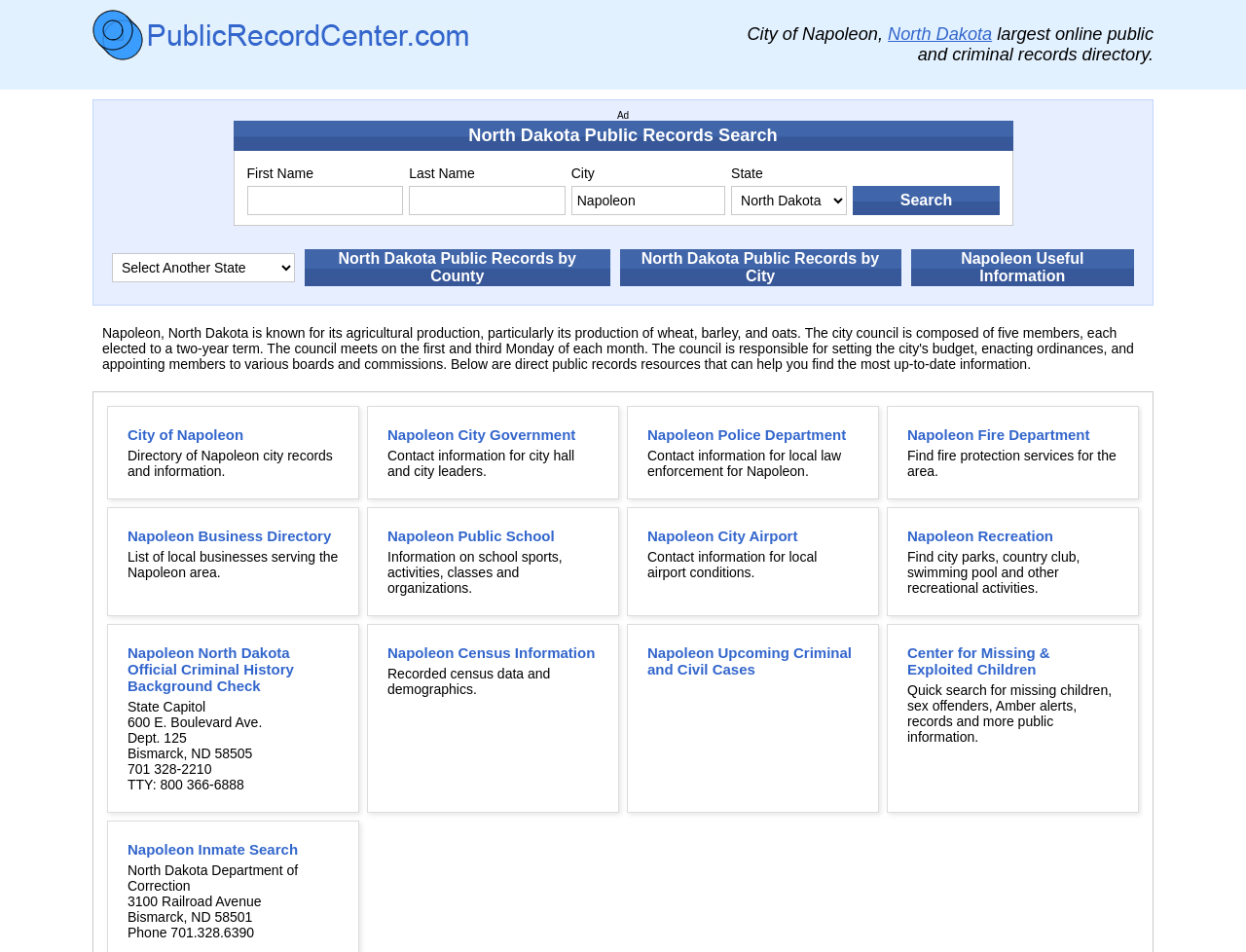Specify the bounding box coordinates of the element's region that should be clicked to achieve the following instruction: "Perform a criminal history background check". The bounding box coordinates consist of four float numbers between 0 and 1, in the format [left, top, right, bottom].

[0.102, 0.677, 0.272, 0.729]